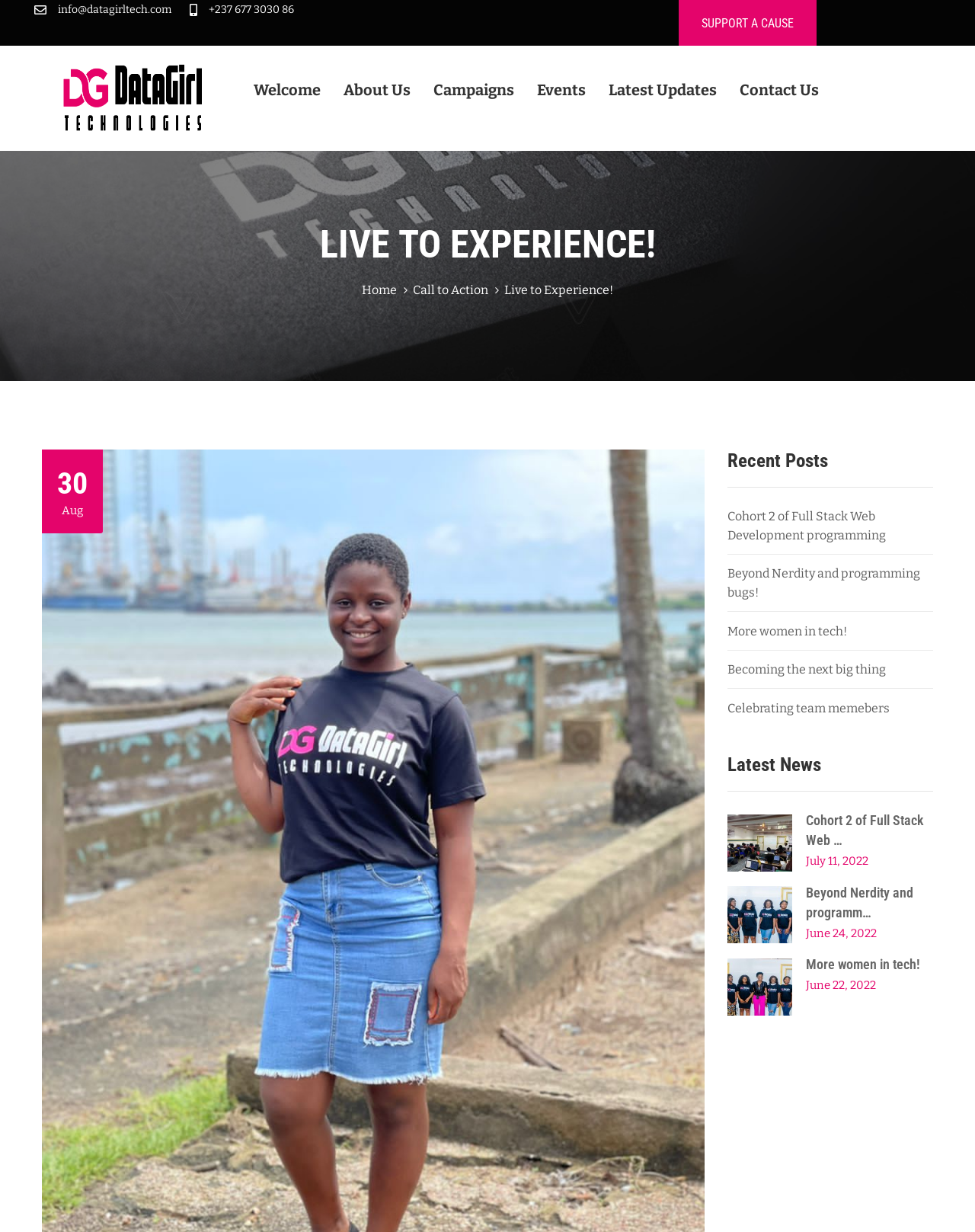What is the date of the latest news?
Based on the screenshot, provide your answer in one word or phrase.

July 11, 2022